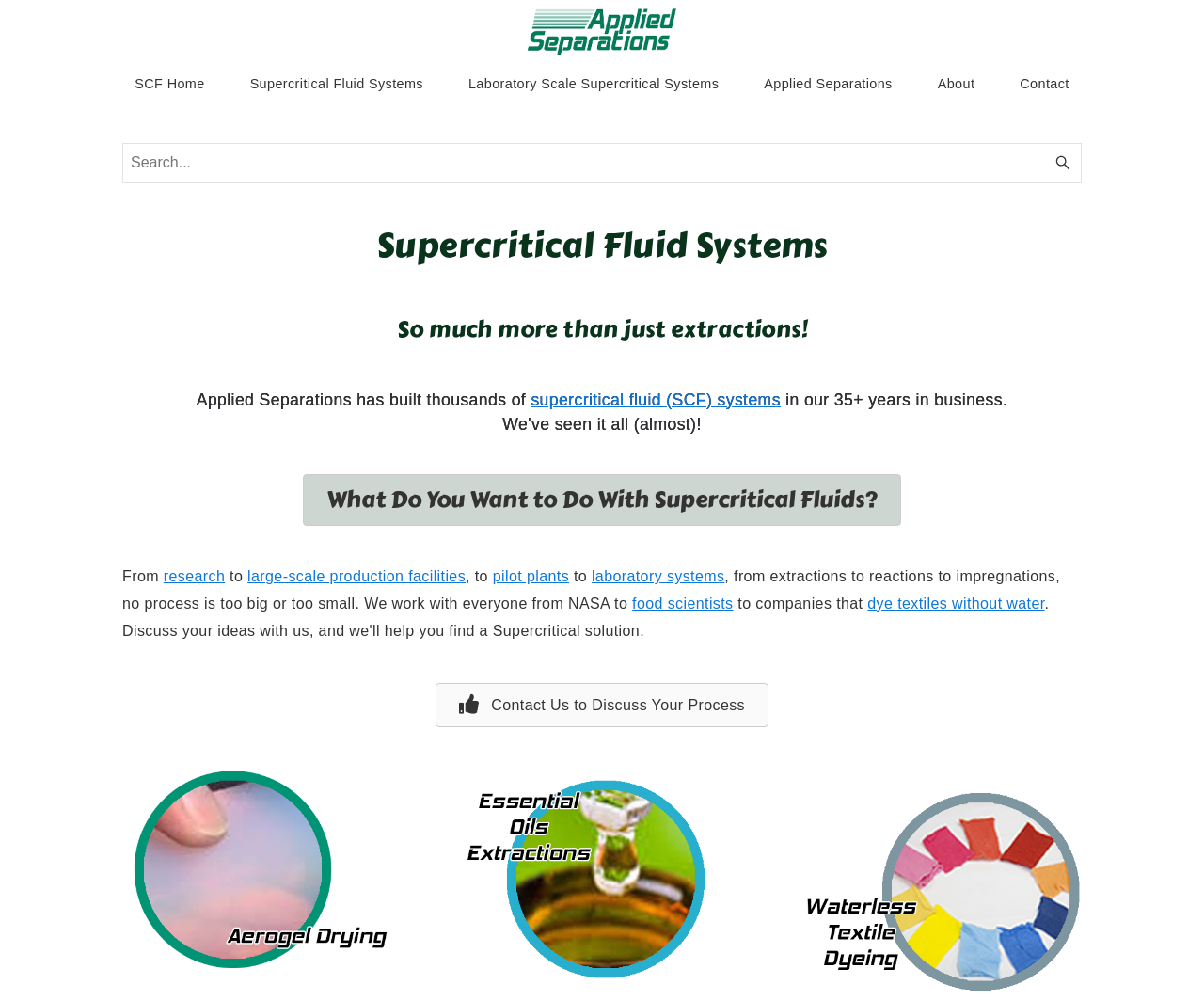What is one of the industries that Applied Separations works with?
Look at the image and construct a detailed response to the question.

The answer can be found in the paragraph that mentions various industries and organizations that Applied Separations works with, including NASA and food scientists. This indicates that food scientists are one of the industries that the company collaborates with.